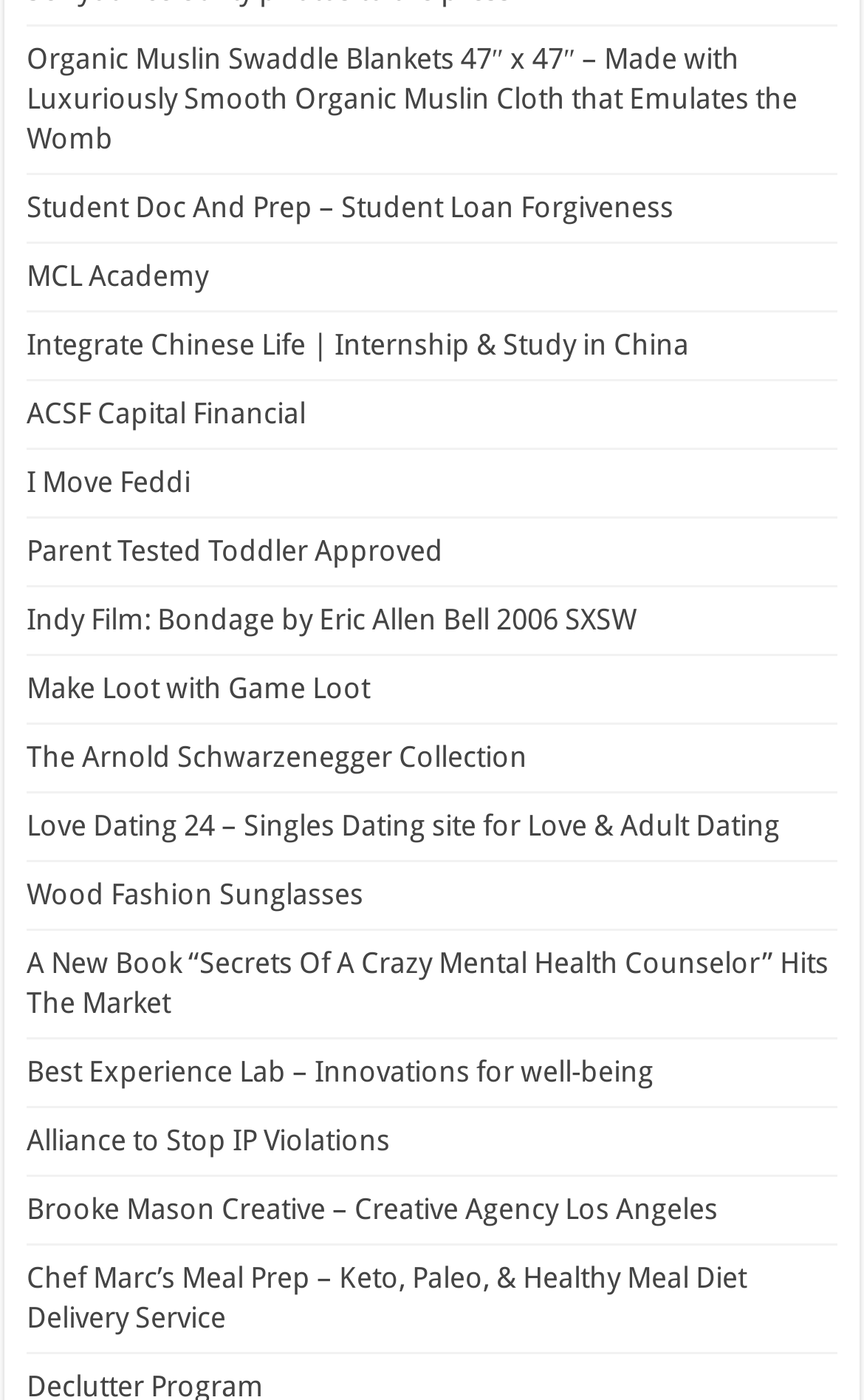Please determine the bounding box coordinates for the element that should be clicked to follow these instructions: "follow the tenth link".

None